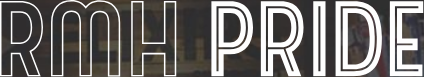What is the core value emphasized by the 'RMH PRIDE' phrase?
Look at the image and answer the question with a single word or phrase.

Sense of pride